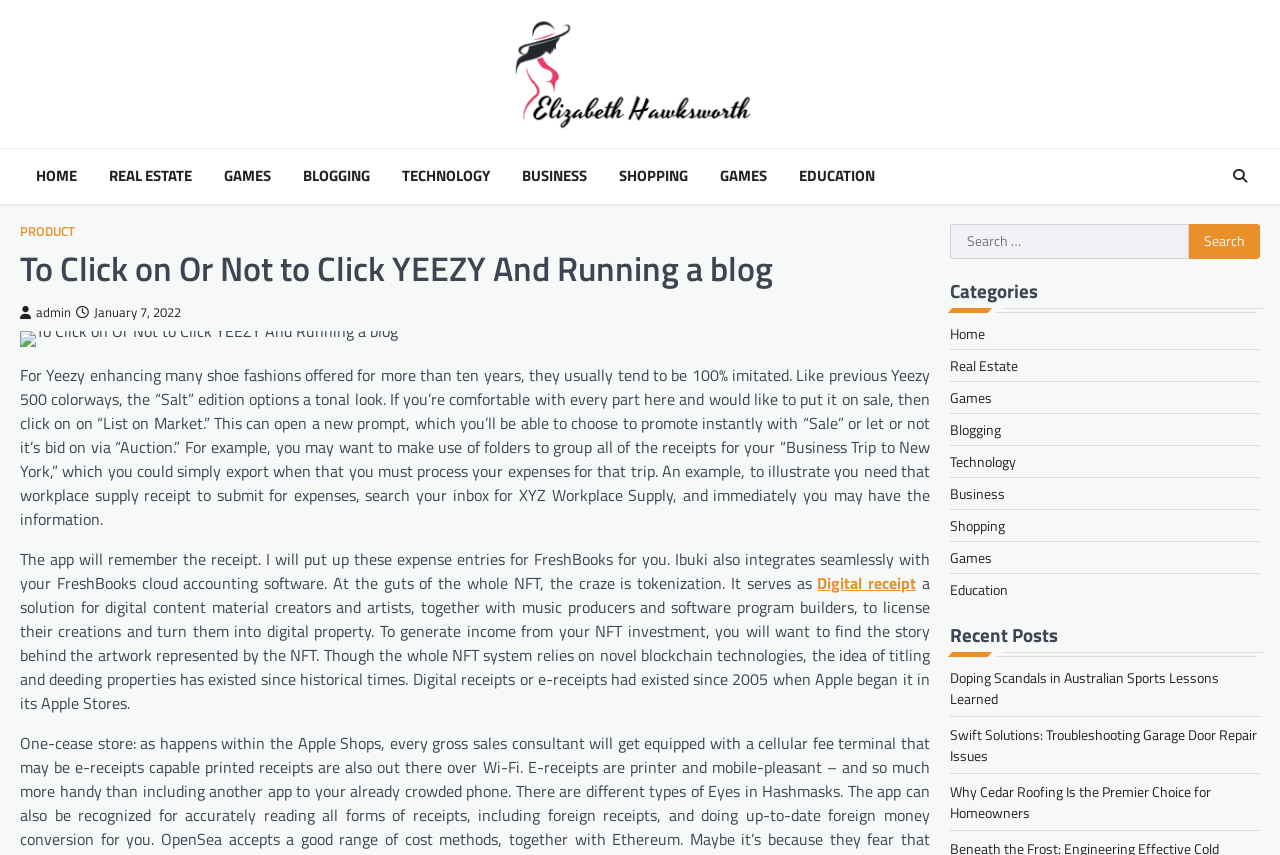Elaborate on the information and visuals displayed on the webpage.

This webpage is a blog post titled "To Click on Or Not to Click YEEZY And Running a blog – Elizabeth Hawks Worth". At the top left, there is a link to the author's name, "Elizabeth Hawks Worth", accompanied by an image. 

Below the title, there is a navigation menu with 7 links: "HOME", "REAL ESTATE", "GAMES", "BLOGGING", "TECHNOLOGY", "BUSINESS", and "SHOPPING". 

On the right side of the navigation menu, there is a search bar with a search button. Below the search bar, there is a heading "Categories" followed by 7 links: "Home", "Real Estate", "Games", "Blogging", "Technology", "Business", and "Education". 

The main content of the blog post is divided into two sections. The first section discusses Yeezy shoes, mentioning that they have been imitated for over ten years and describing a specific "Salt" edition. It also talks about using folders to group receipts for business trips and how an app can help with expense tracking.

The second section discusses digital receipts, NFTs, and how they can be used to license digital content. It explains that NFTs rely on blockchain technology and that the concept of titling and deeding properties has existed since ancient times.

At the bottom of the page, there is a section titled "Recent Posts" with three links to other blog posts: "Doping Scandals in Australian Sports Lessons Learned", "Swift Solutions: Troubleshooting Garage Door Repair Issues", and "Why Cedar Roofing Is the Premier Choice for Homeowners".